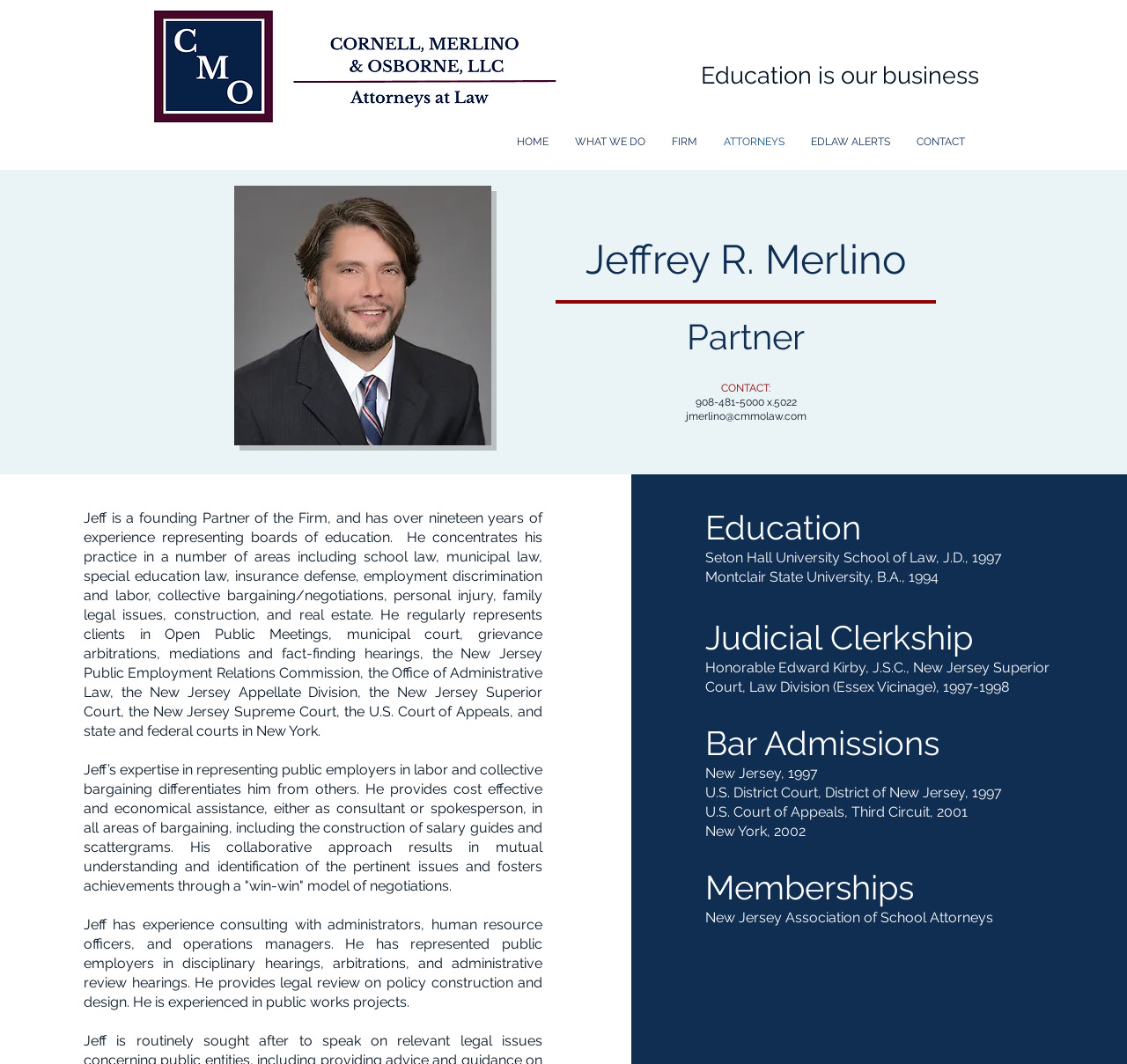What is Jeffrey R. Merlino's profession?
Refer to the screenshot and deliver a thorough answer to the question presented.

Based on the webpage, Jeffrey R. Merlino is a partner at Cornell, Merlino, McKeever & Osborne, which is indicated by the heading 'Partner' under his name.